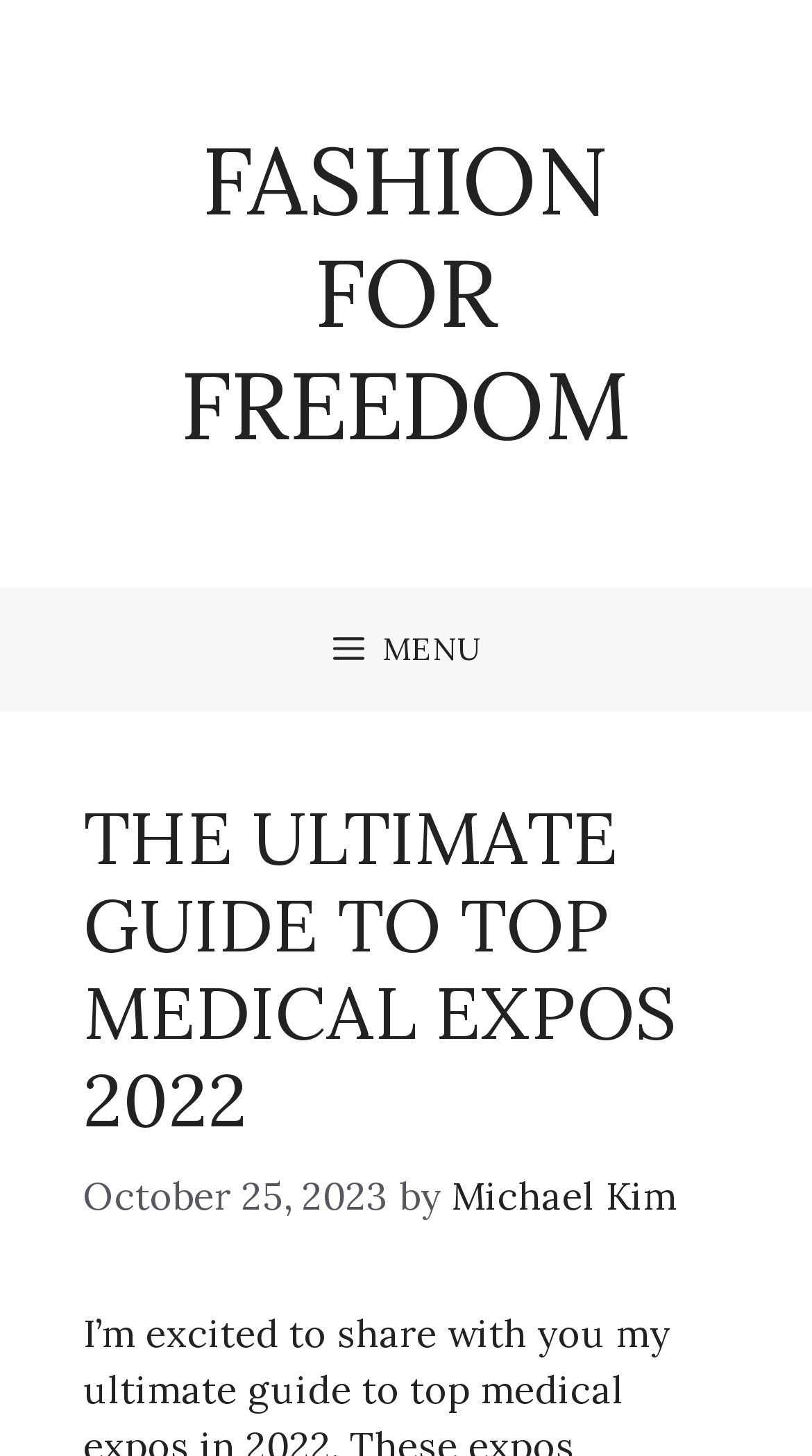What is the date of the article?
Provide a one-word or short-phrase answer based on the image.

October 25, 2023